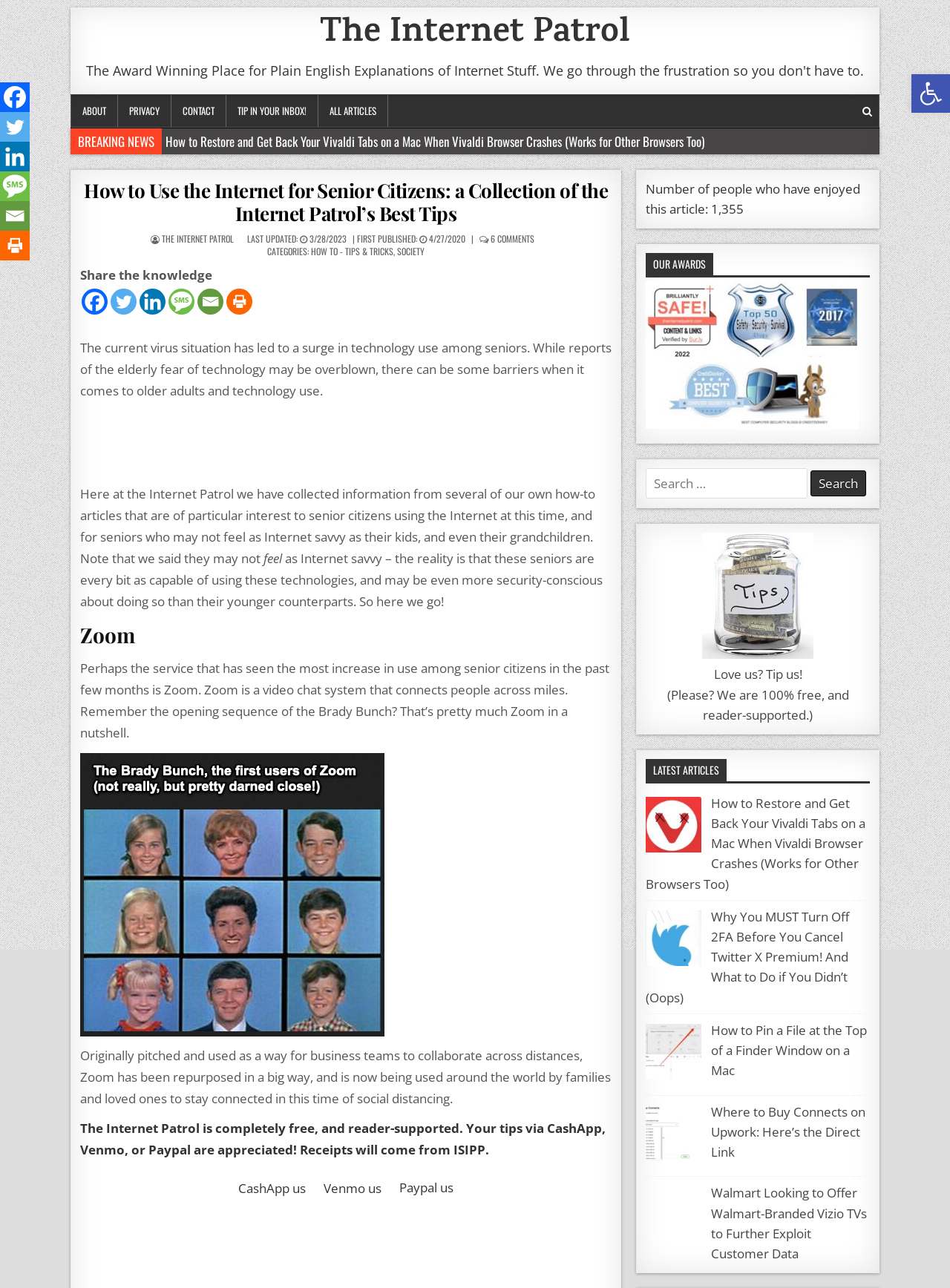How many people have enjoyed this article? Observe the screenshot and provide a one-word or short phrase answer.

1,355